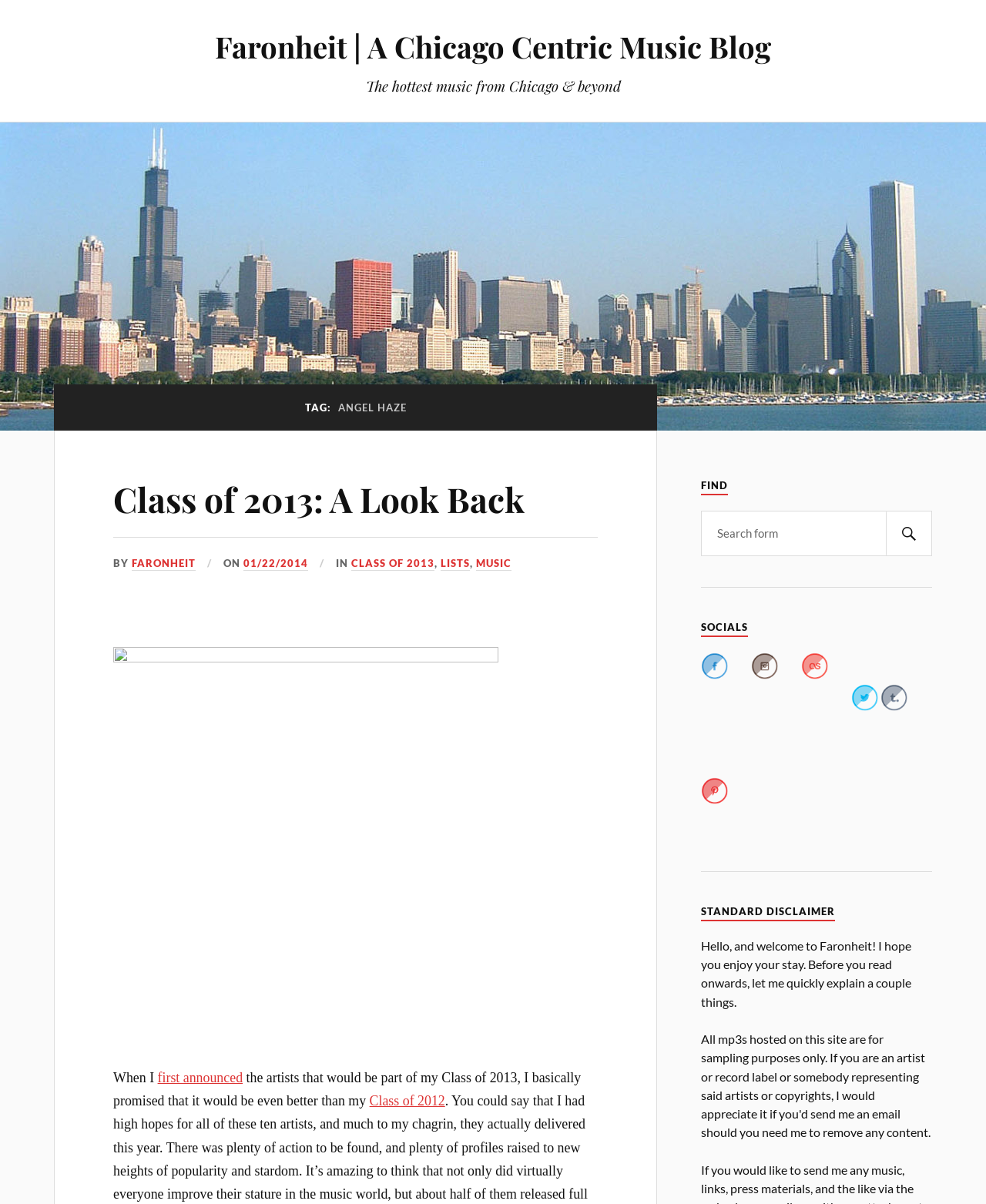Please find the bounding box coordinates of the element that needs to be clicked to perform the following instruction: "Click on the 'FARONHEIT' link". The bounding box coordinates should be four float numbers between 0 and 1, represented as [left, top, right, bottom].

[0.134, 0.463, 0.198, 0.474]